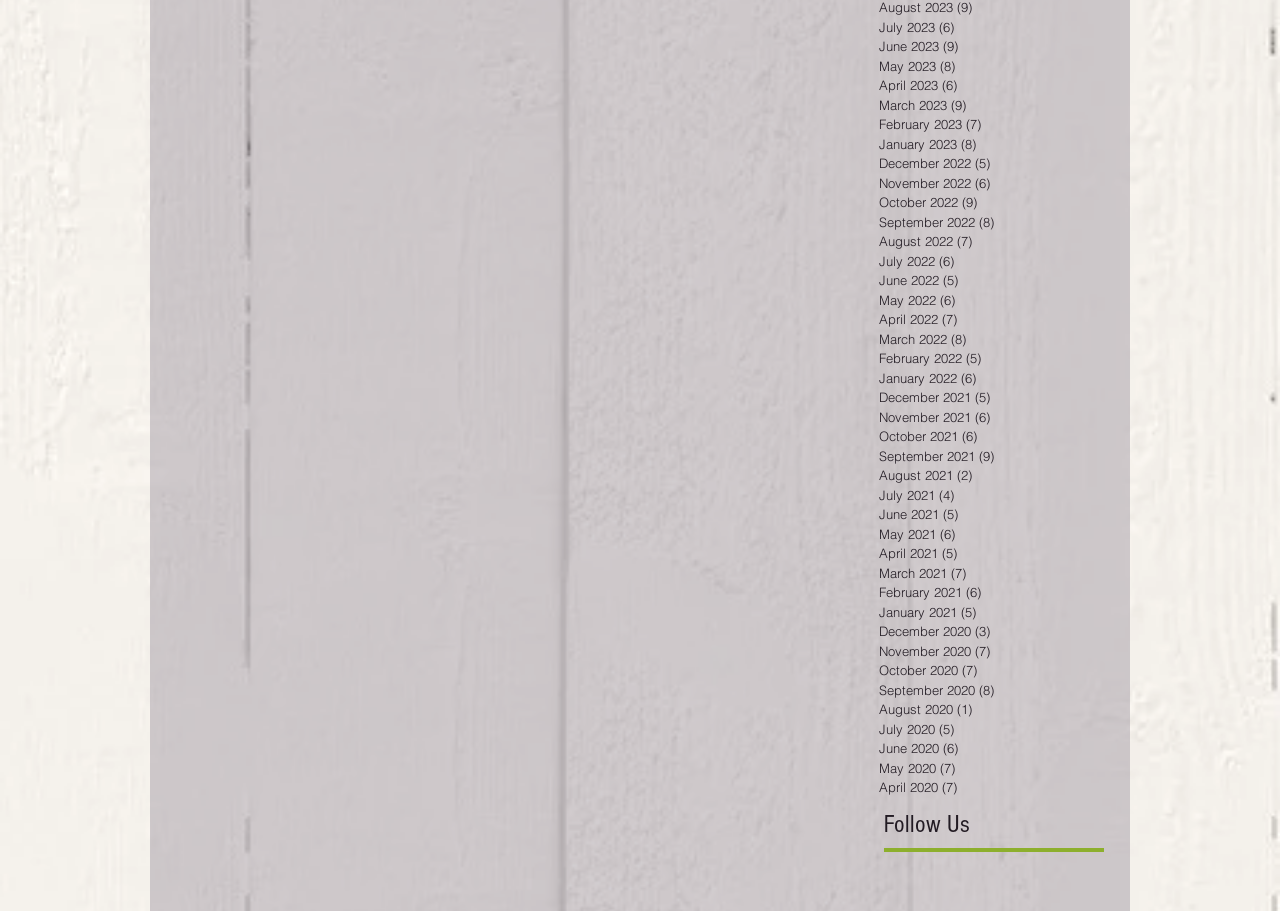Identify the bounding box for the UI element described as: "January 2023 (8) 8 posts". The coordinates should be four float numbers between 0 and 1, i.e., [left, top, right, bottom].

[0.687, 0.148, 0.851, 0.169]